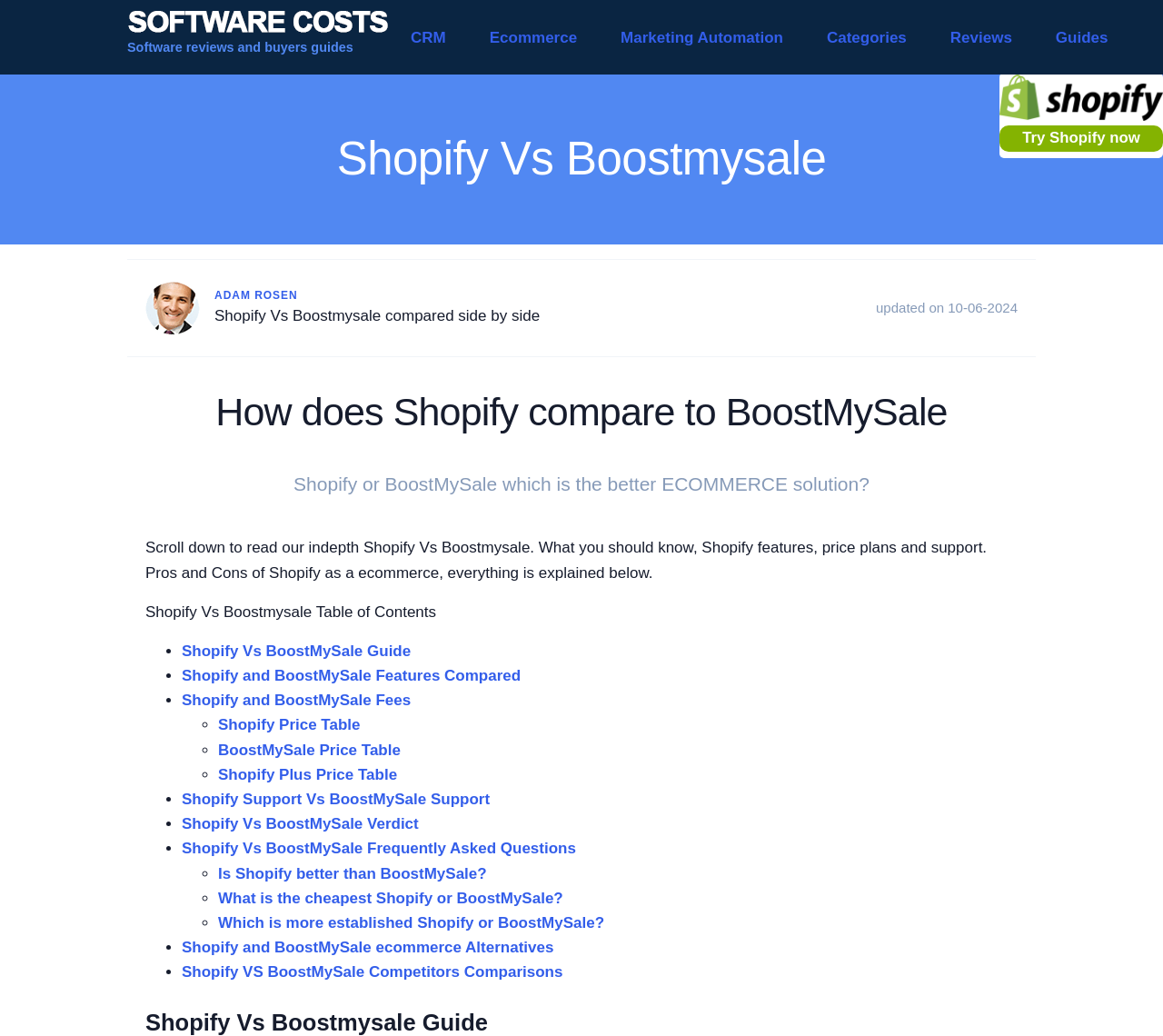Given the description of the UI element: "Is Shopify better than BoostMySale?", predict the bounding box coordinates in the form of [left, top, right, bottom], with each value being a float between 0 and 1.

[0.188, 0.835, 0.418, 0.851]